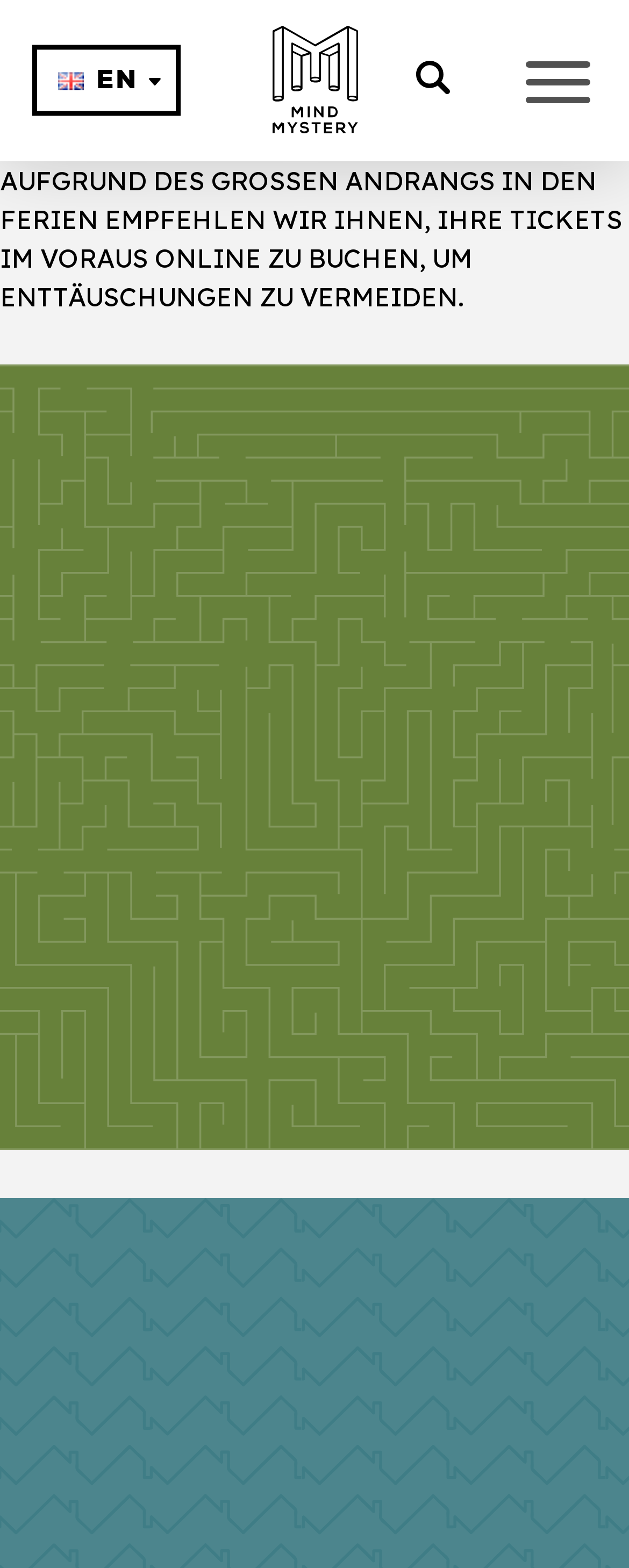Find the bounding box coordinates for the UI element whose description is: "parent_node: EN". The coordinates should be four float numbers between 0 and 1, in the format [left, top, right, bottom].

[0.836, 0.029, 0.949, 0.074]